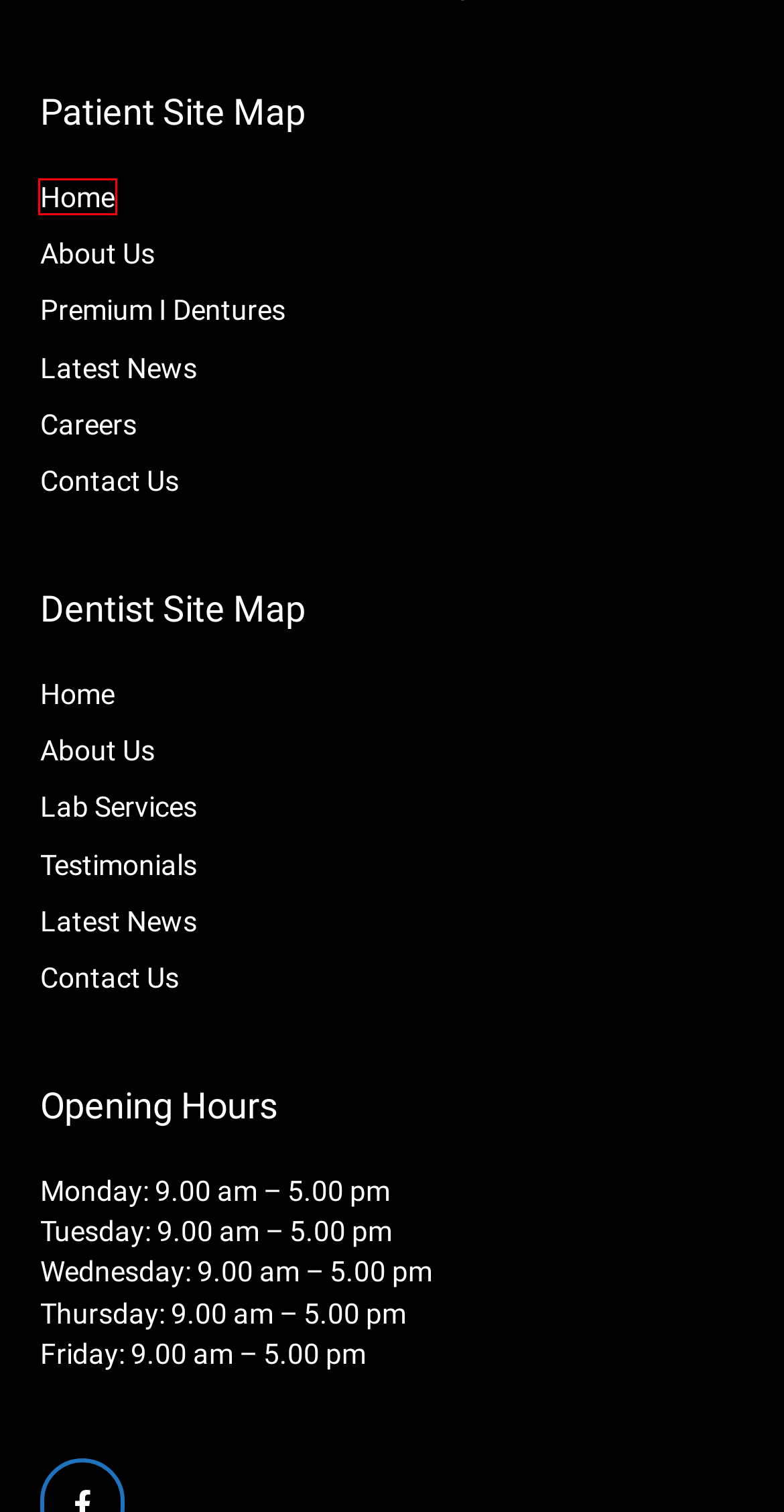Review the webpage screenshot and focus on the UI element within the red bounding box. Select the best-matching webpage description for the new webpage that follows after clicking the highlighted element. Here are the candidates:
A. About Our Clinic – Devonshire House Denture Solutions Ltd
B. Our News – Devonshire House Denture Solutions Ltd
C. About Us – Devonshire House Denture Solutions Ltd
D. Patients – Devonshire House Denture Solutions Ltd
E. Prosthetics – Devonshire House Denture Solutions Ltd
F. Basic Economical Style Dentures – Devonshire House Denture Solutions Ltd
G. Testimonials Dentist – Devonshire House Denture Solutions Ltd
H. Careers – Devonshire House Denture Solutions Ltd

D